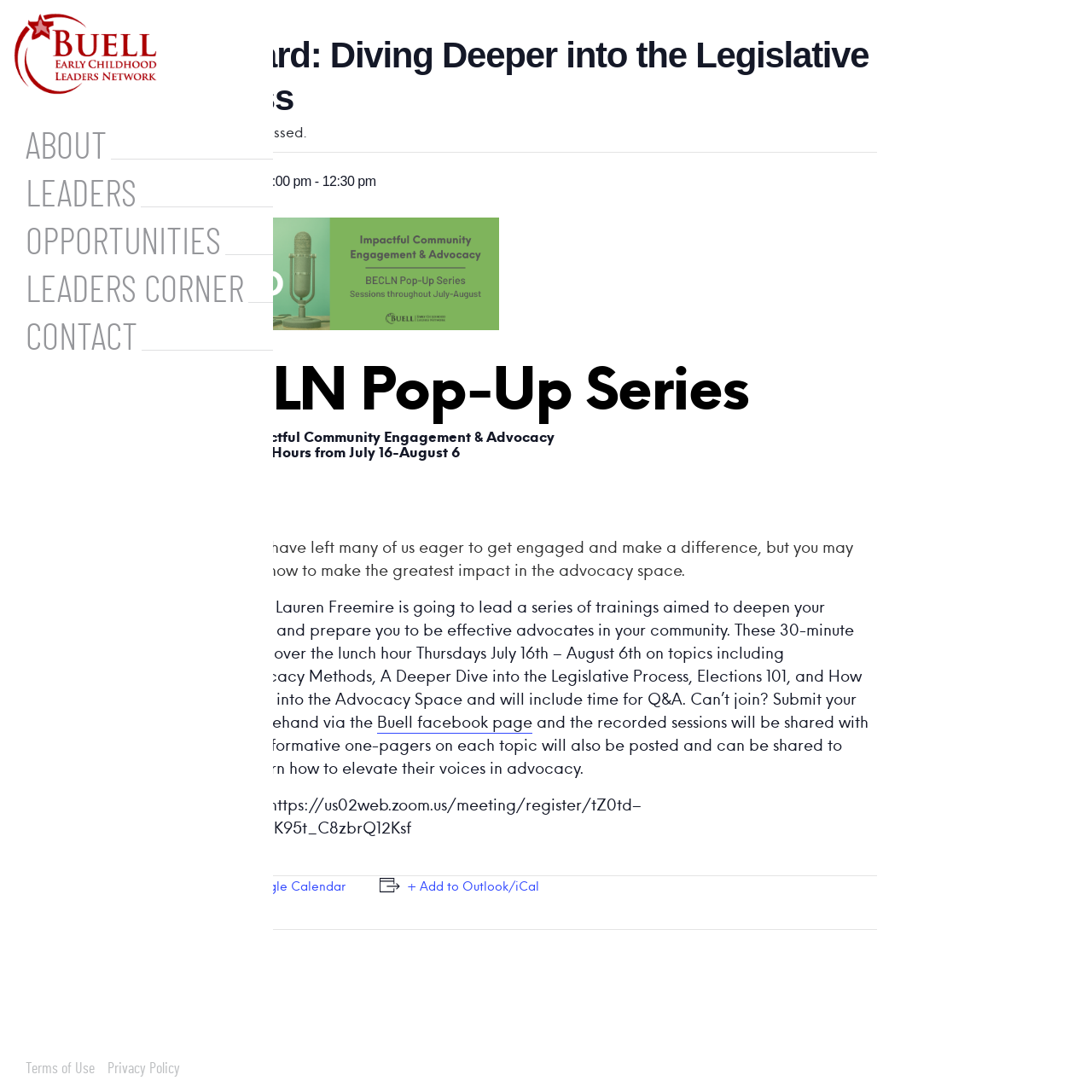Identify and generate the primary title of the webpage.

Be Heard: Diving Deeper into the Legislative Process